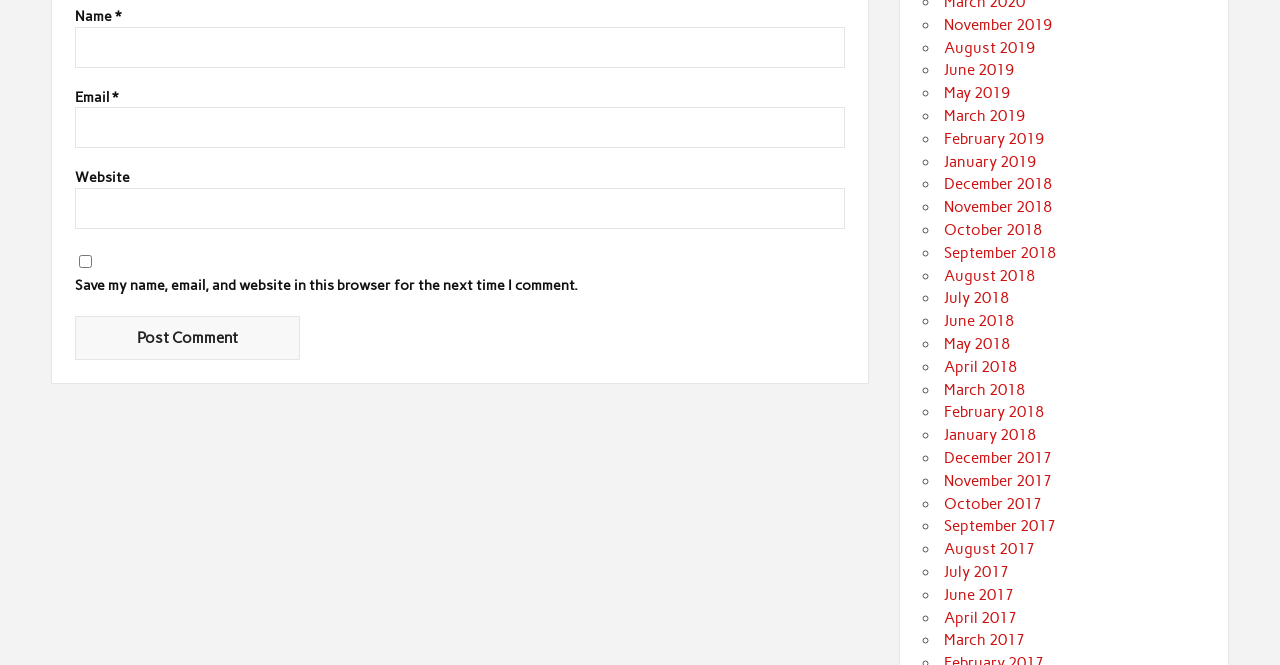Bounding box coordinates are specified in the format (top-left x, top-left y, bottom-right x, bottom-right y). All values are floating point numbers bounded between 0 and 1. Please provide the bounding box coordinate of the region this sentence describes: name="submit" value="Post Comment"

[0.059, 0.474, 0.234, 0.541]